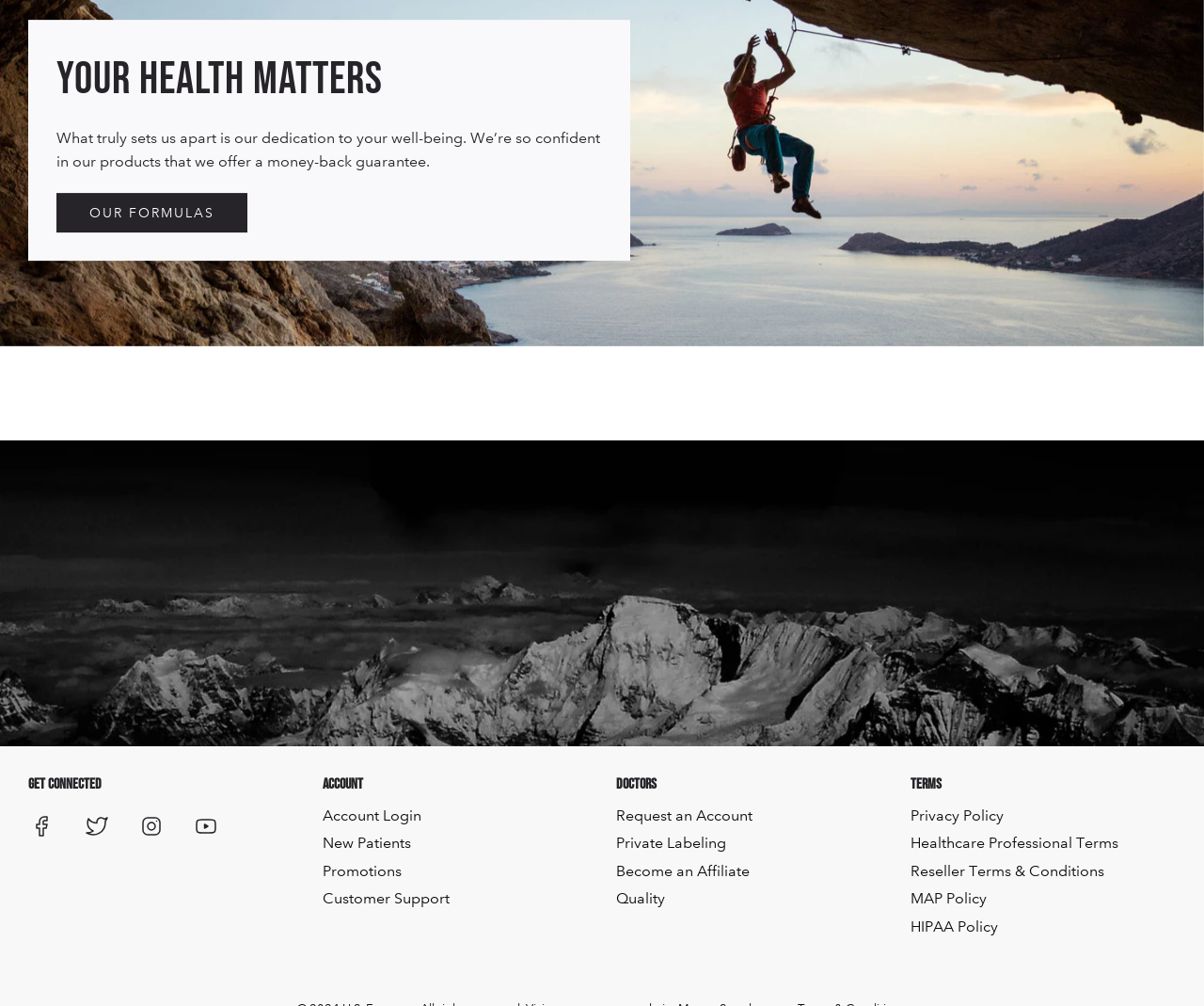Find the UI element described as: "Reseller Terms & Conditions" and predict its bounding box coordinates. Ensure the coordinates are four float numbers between 0 and 1, [left, top, right, bottom].

[0.756, 0.857, 0.917, 0.874]